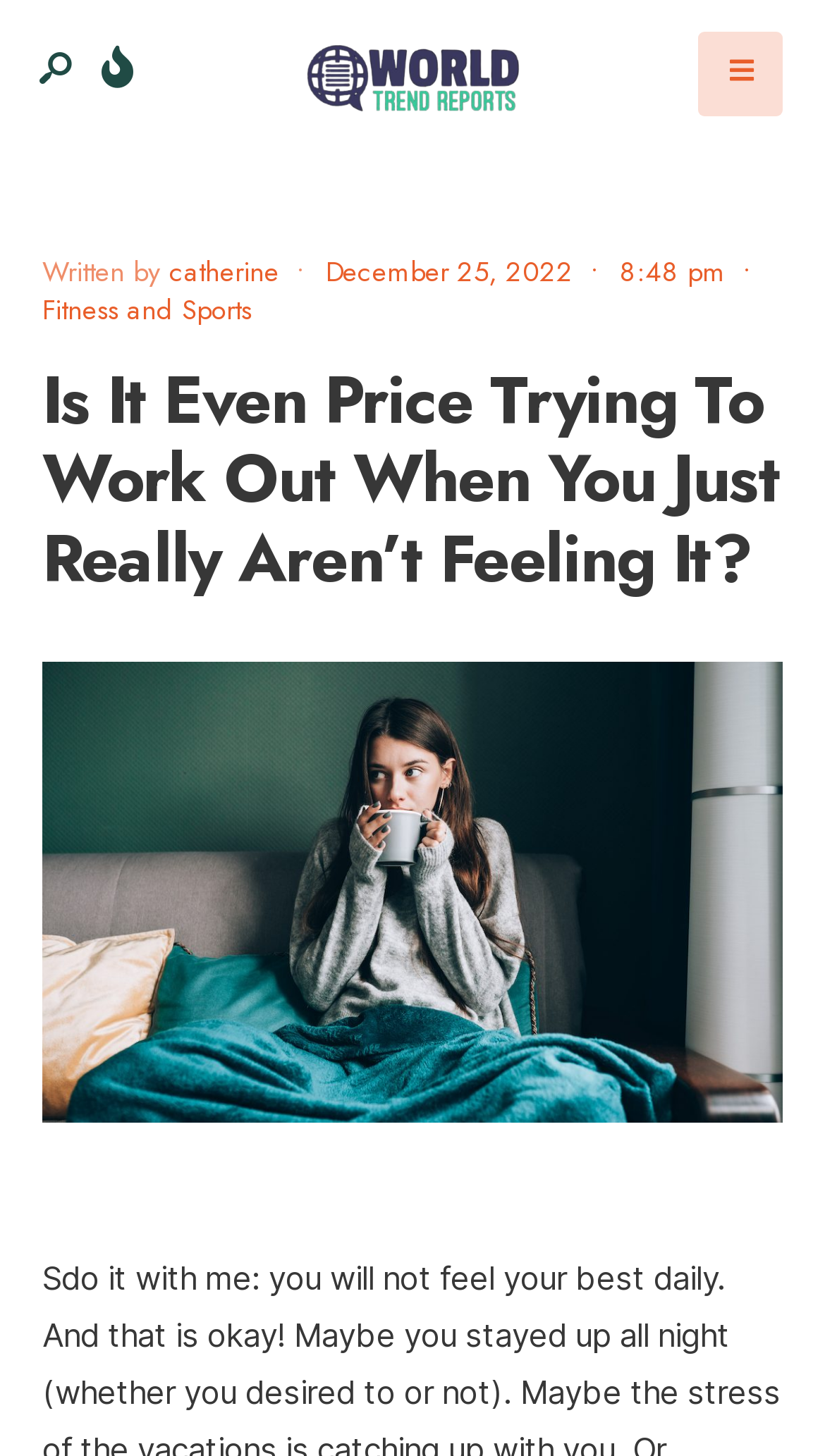Who is the author of this article?
Give a single word or phrase answer based on the content of the image.

catherine